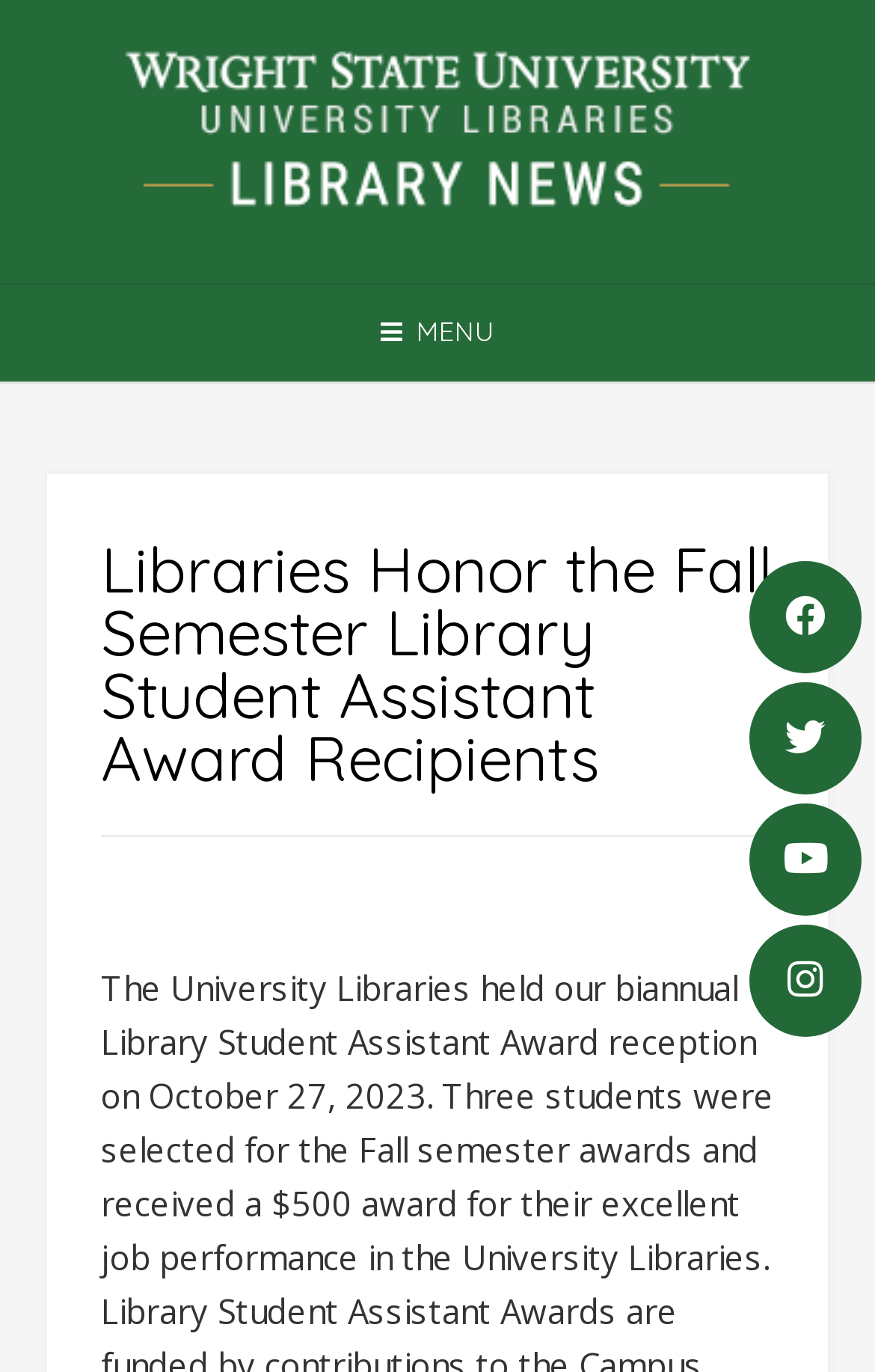Generate a thorough caption that explains the contents of the webpage.

The webpage appears to be an article from the Wright State University Libraries' news section. At the top-right corner, there are four social media links, represented by icons, arranged horizontally. Below these icons, the title "Library News | Wright State University Libraries" is displayed, accompanied by a logo image. 

On the top-left side, a primary navigation menu is located, which can be expanded by clicking the "MENU" button. 

The main content of the webpage is headed by a title, "Libraries Honor the Fall Semester Library Student Assistant Award Recipients", which is prominently displayed in the middle of the page.